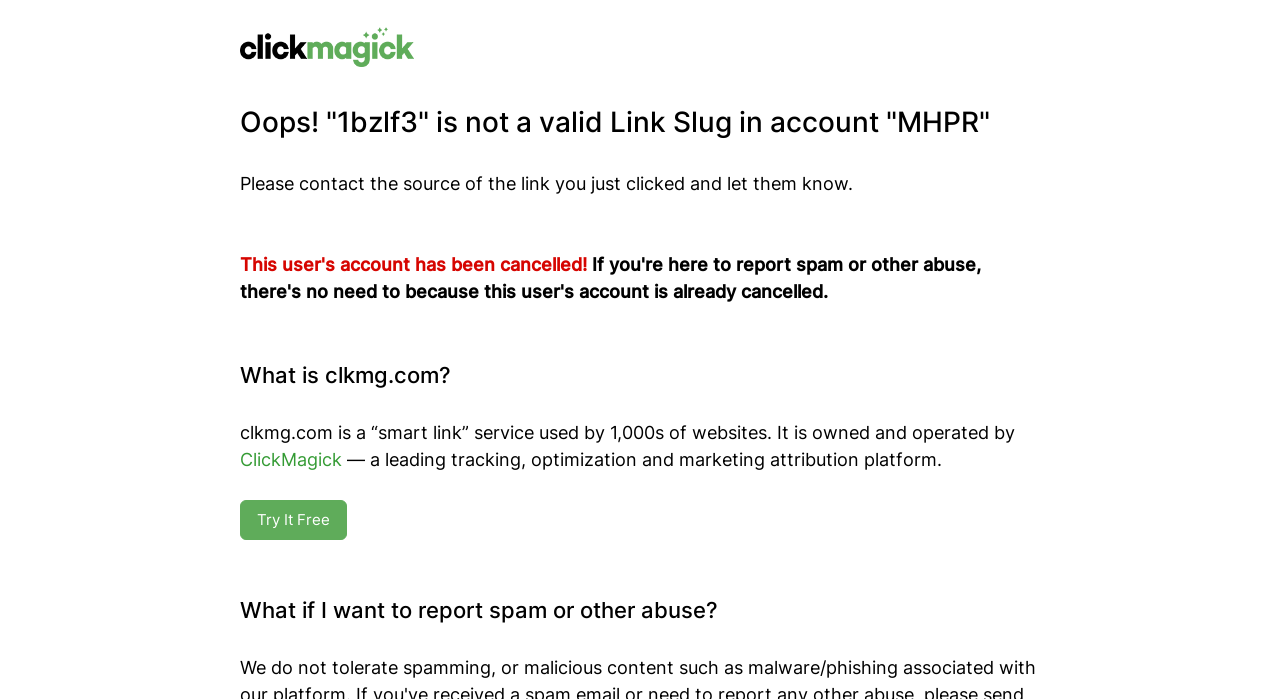What is the name of the company that owns clkmg.com?
Provide a concise answer using a single word or phrase based on the image.

ClickMagick